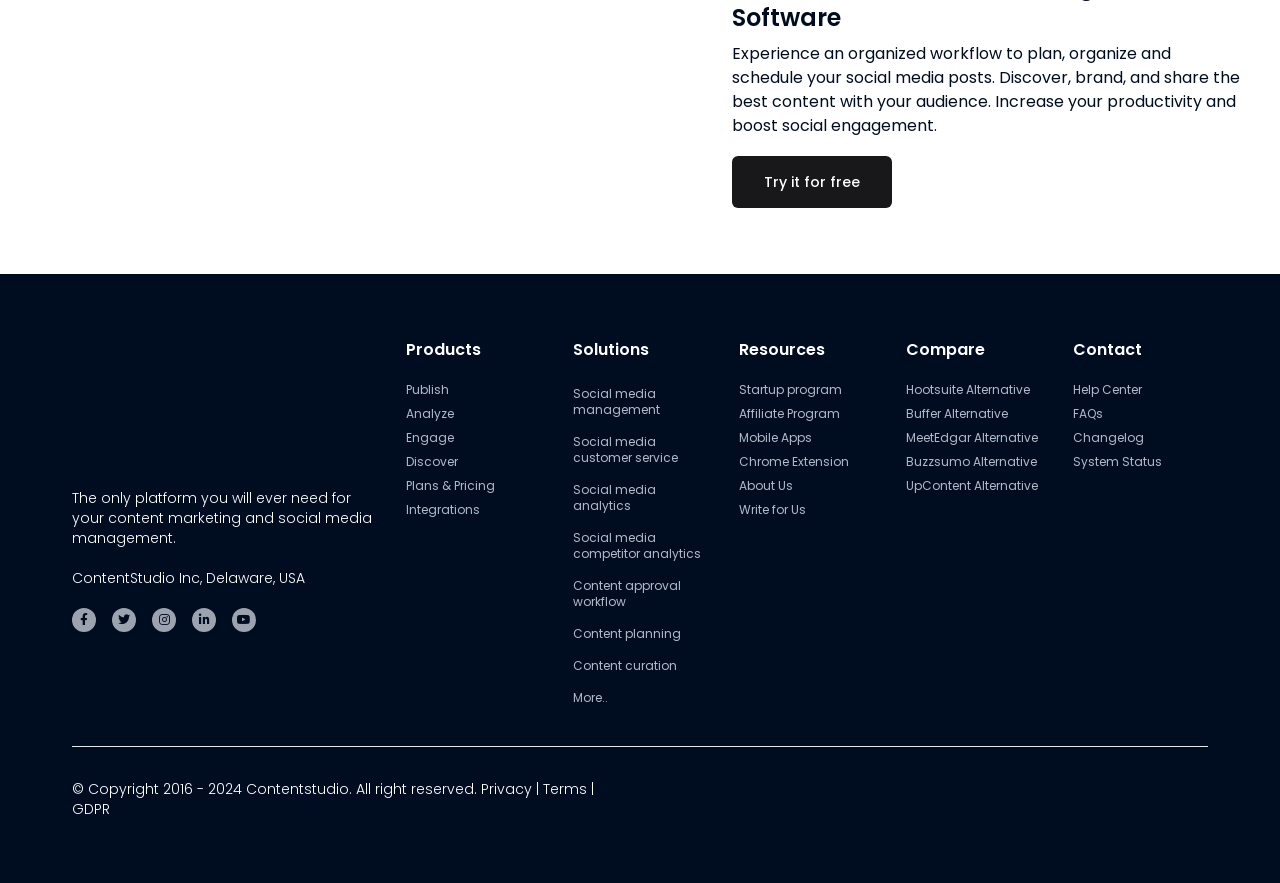Highlight the bounding box coordinates of the region I should click on to meet the following instruction: "Try ContentStudio for free".

[0.572, 0.176, 0.697, 0.235]